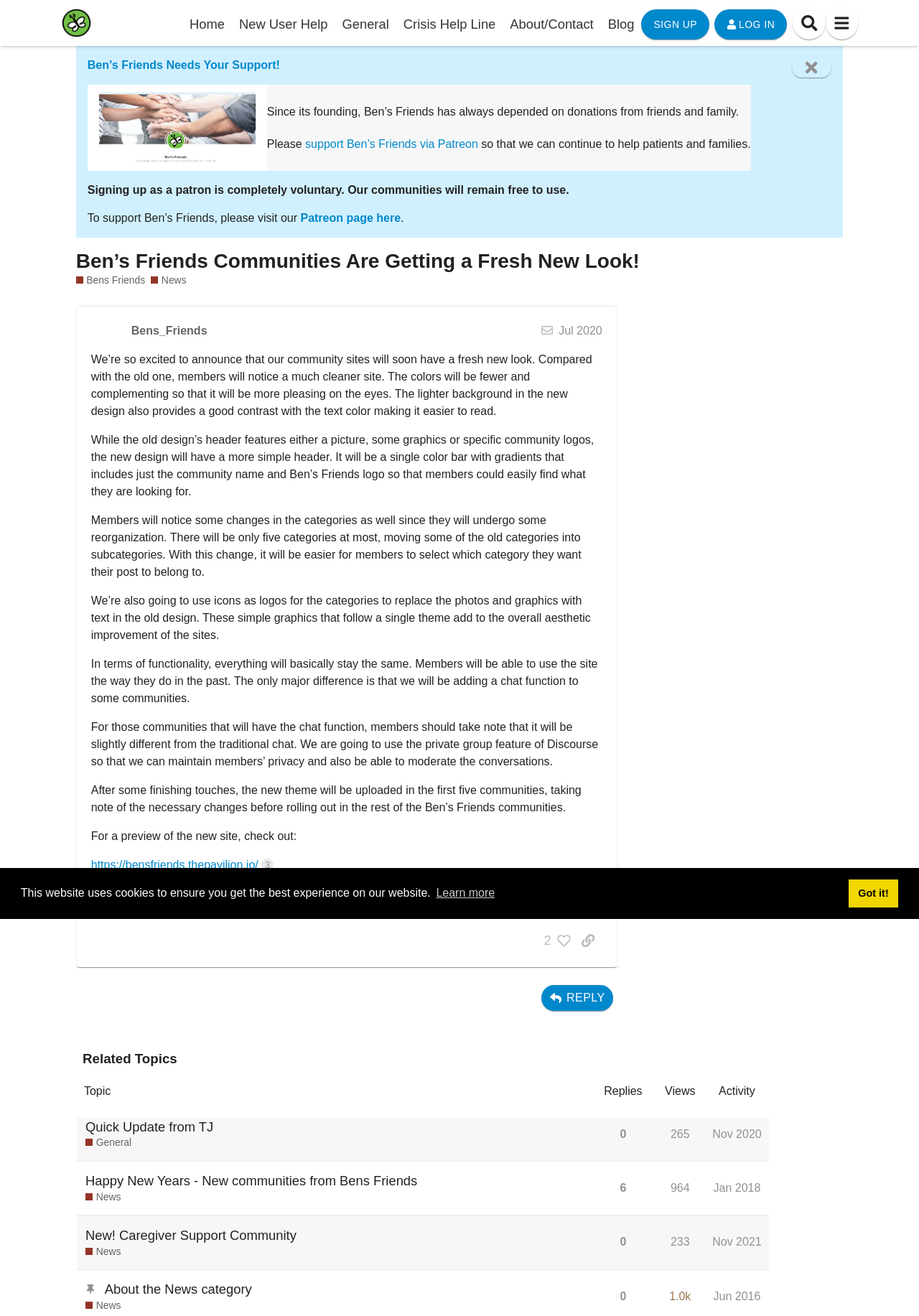Can you find the bounding box coordinates for the element to click on to achieve the instruction: "Reply to the post"?

[0.589, 0.749, 0.667, 0.768]